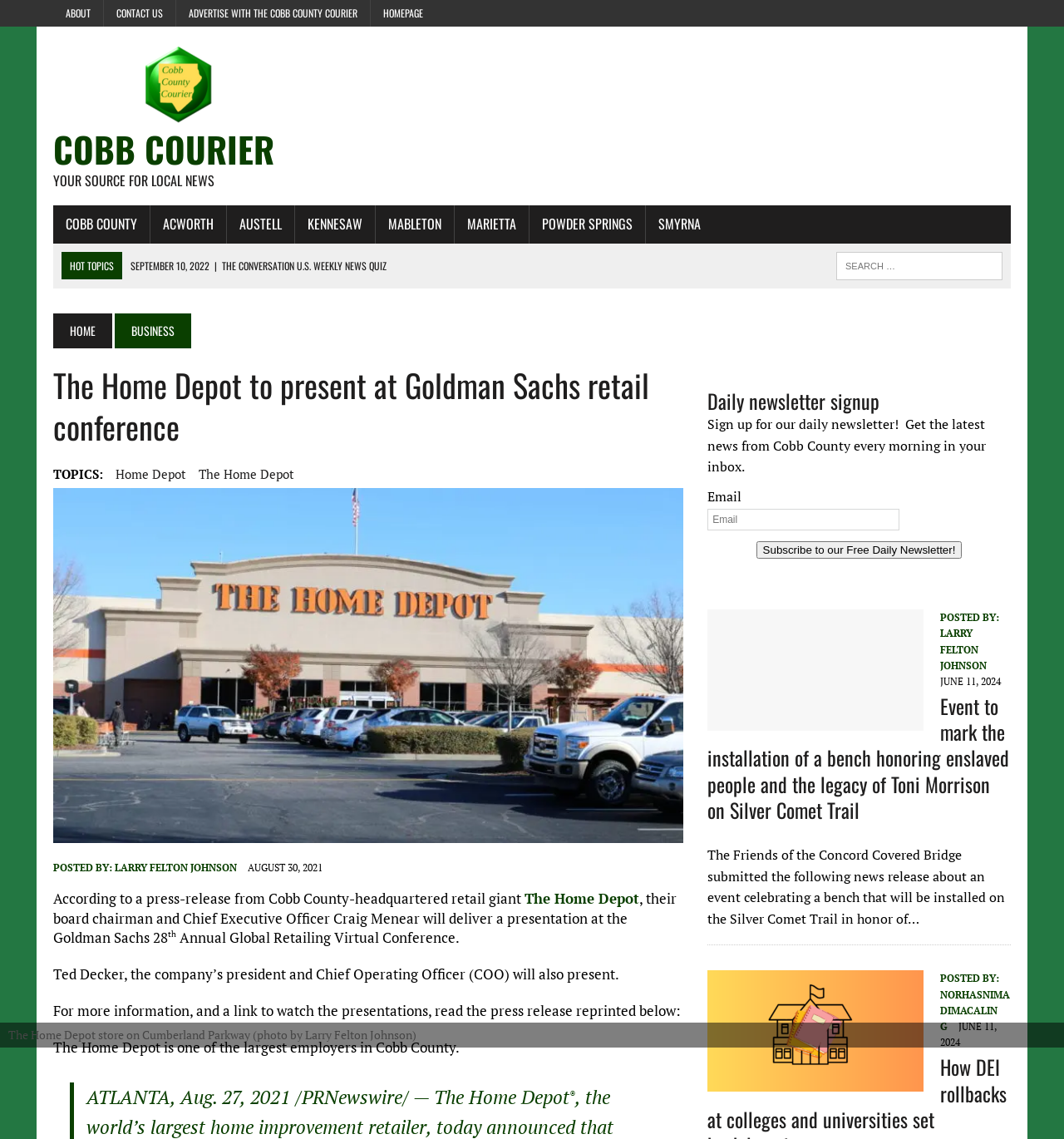Could you indicate the bounding box coordinates of the region to click in order to complete this instruction: "Click on ABOUT link".

[0.05, 0.0, 0.097, 0.023]